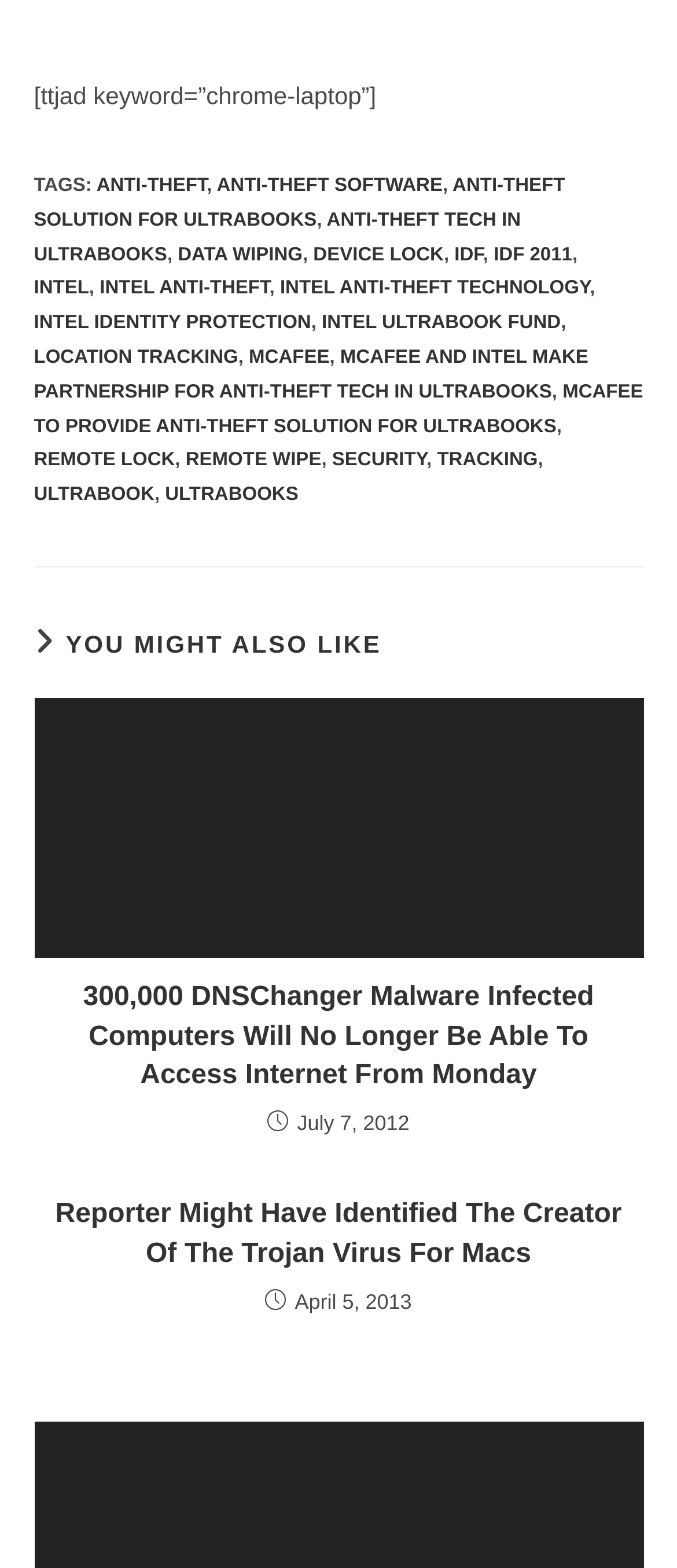What type of content is on the webpage?
Utilize the image to construct a detailed and well-explained answer.

The webpage appears to be a collection of news articles, with headings, links, and text that suggest a news or blog-style format, with multiple articles on the same topic of anti-theft technology and security features.